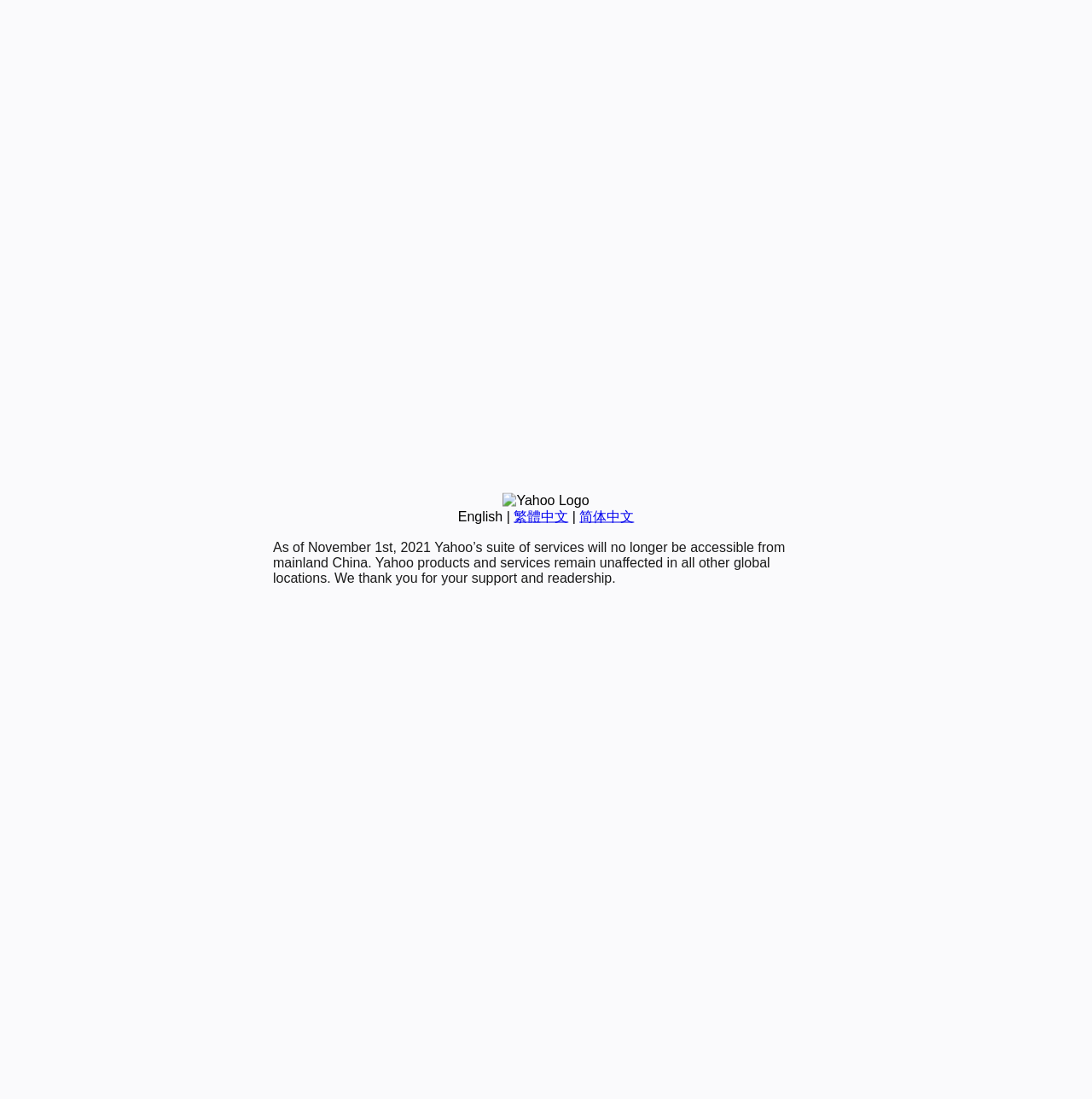Determine the bounding box coordinates of the UI element that matches the following description: "English". The coordinates should be four float numbers between 0 and 1 in the format [left, top, right, bottom].

[0.419, 0.463, 0.46, 0.476]